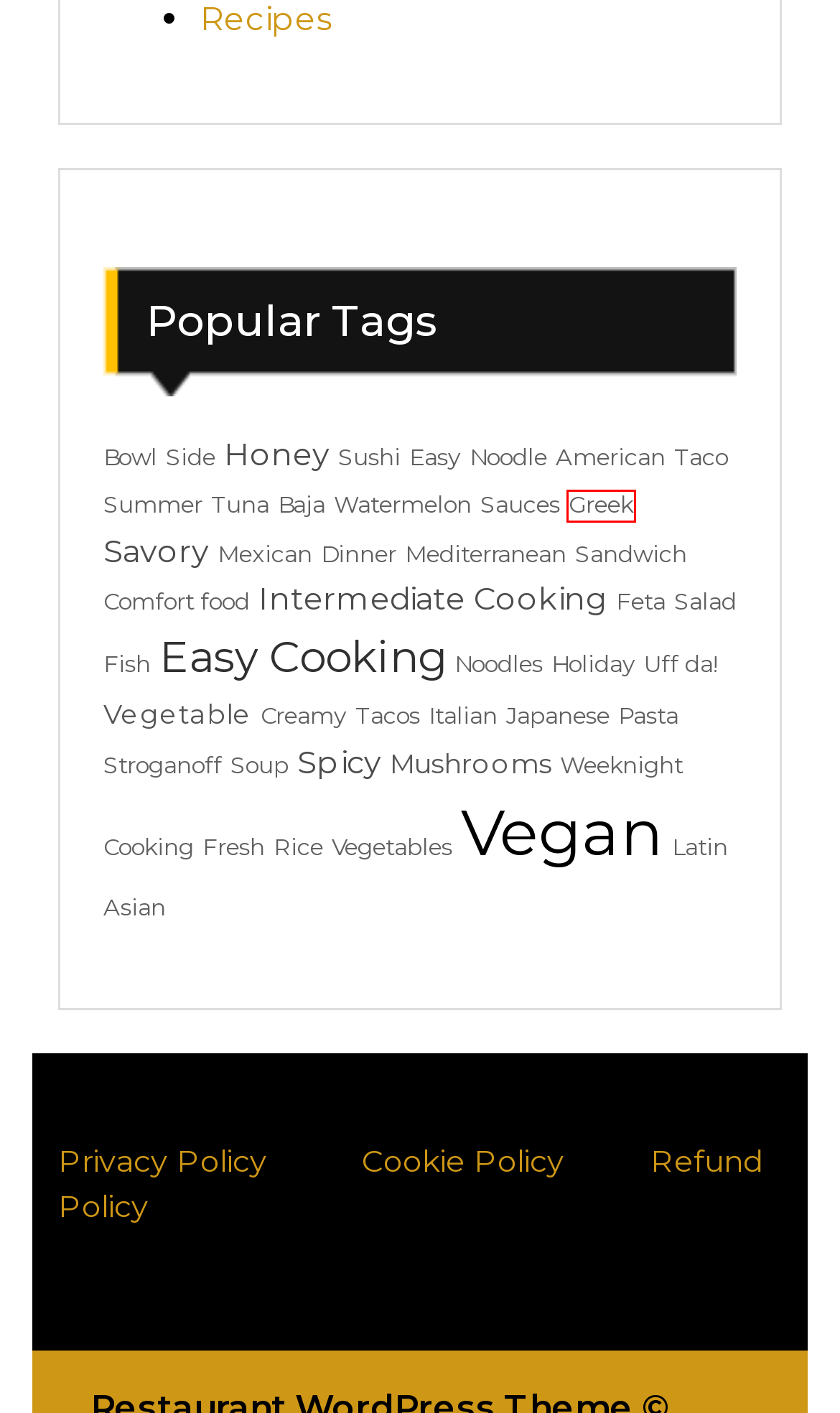You are provided with a screenshot of a webpage that has a red bounding box highlighting a UI element. Choose the most accurate webpage description that matches the new webpage after clicking the highlighted element. Here are your choices:
A. Sandwich – Mad Hare Vegan
B. Vegetables – Mad Hare Vegan
C. Mediterranean – Mad Hare Vegan
D. Watermelon – Mad Hare Vegan
E. Greek – Mad Hare Vegan
F. Soup – Mad Hare Vegan
G. Bowl – Mad Hare Vegan
H. Summer – Mad Hare Vegan

E